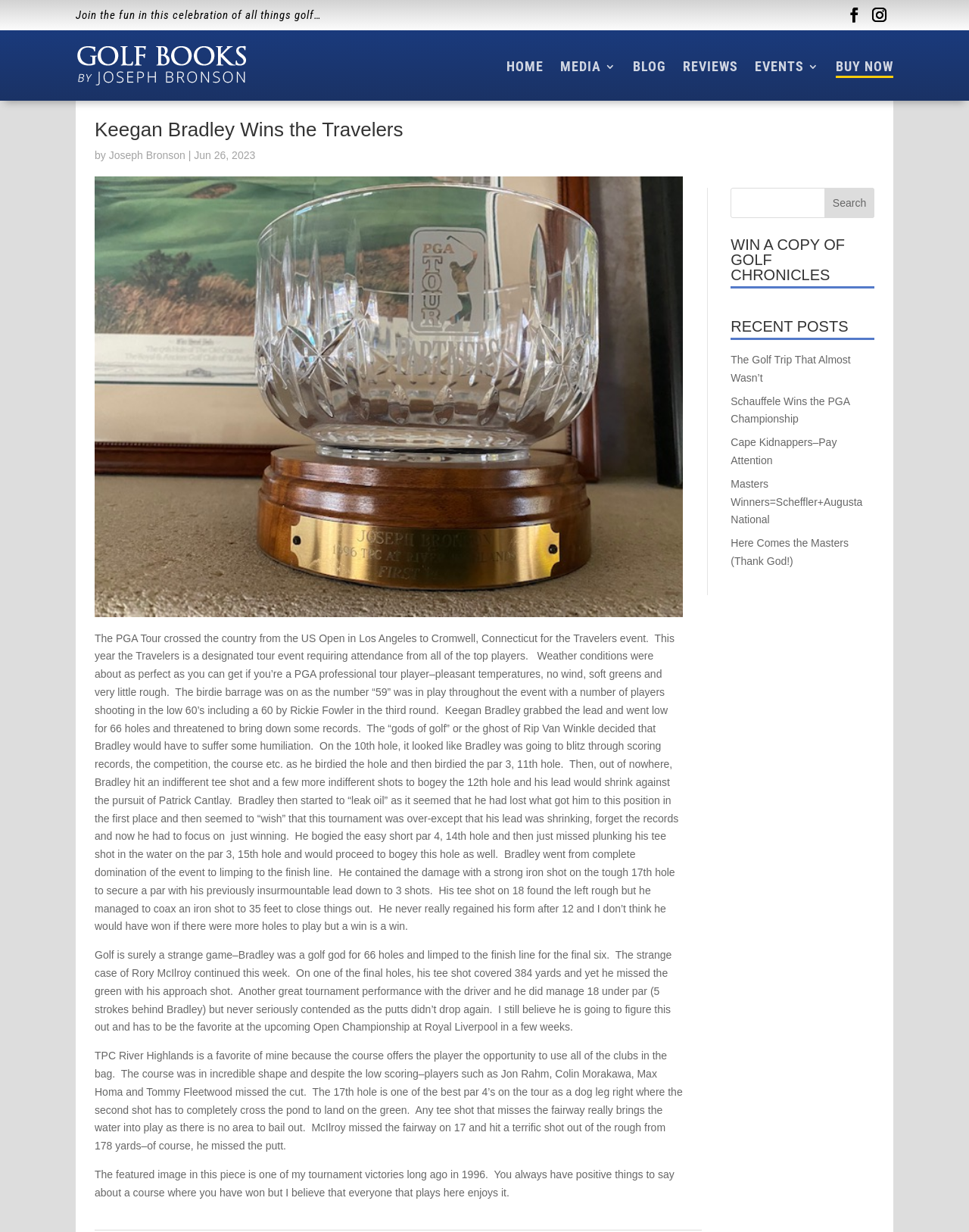Elaborate on the different components and information displayed on the webpage.

This webpage is about golf, specifically a blog post about Keegan Bradley winning the Travelers event. At the top, there is a heading with the title "Keegan Bradley Wins the Travelers" followed by the author's name "Joseph Bronson" and the date "Jun 26, 2023". Below the heading, there is a large image that takes up most of the width of the page.

The main content of the page is a long article about Keegan Bradley's win, describing his performance throughout the event, including his lead and subsequent struggles. The article also mentions other golfers, such as Patrick Cantlay and Rory McIlroy, and their performances during the event.

On the top-right side of the page, there are several links to other pages, including "HOME", "MEDIA 3", "BLOG", "REVIEWS", "EVENTS 3", and "BUY NOW". Below these links, there is a search bar with a textbox and a "Search" button.

On the right side of the page, there are several sections, including a heading "WIN A COPY OF GOLF CHRONICLES" and a section titled "RECENT POSTS" with links to other blog posts, such as "The Golf Trip That Almost Wasn’t" and "Schauffele Wins the PGA Championship".

At the very top of the page, there is a brief description of the blog, "Join the fun in this celebration of all things golf…", and a few social media links. There is also a link to "Golf Books and Golf Blog by Joseph Bronson" with an accompanying image.